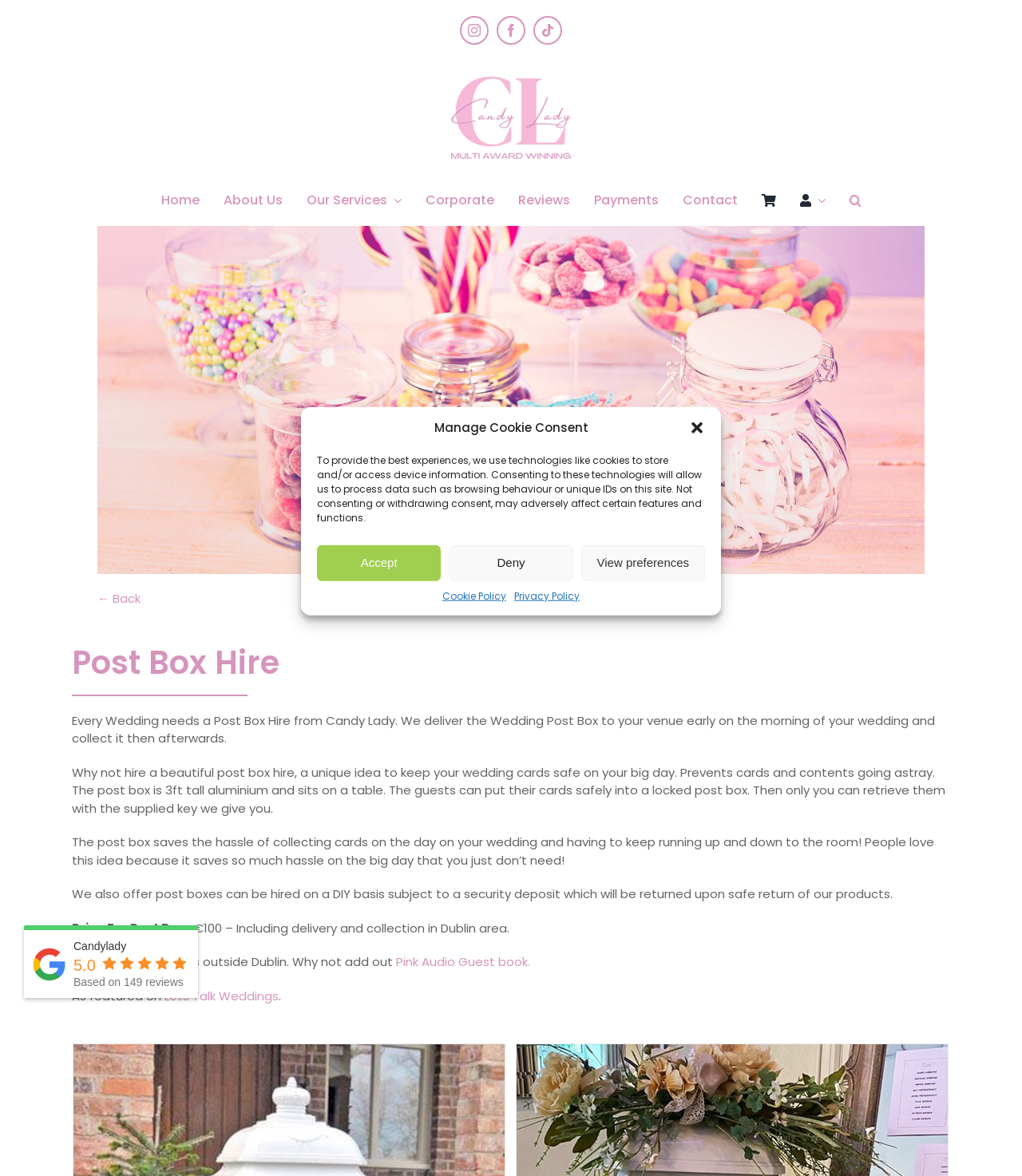What is the price of the post box hire in Dublin?
Please respond to the question with as much detail as possible.

The price of the post box hire in Dublin is €100, which includes delivery and collection. This is mentioned in the pricing section of the webpage.